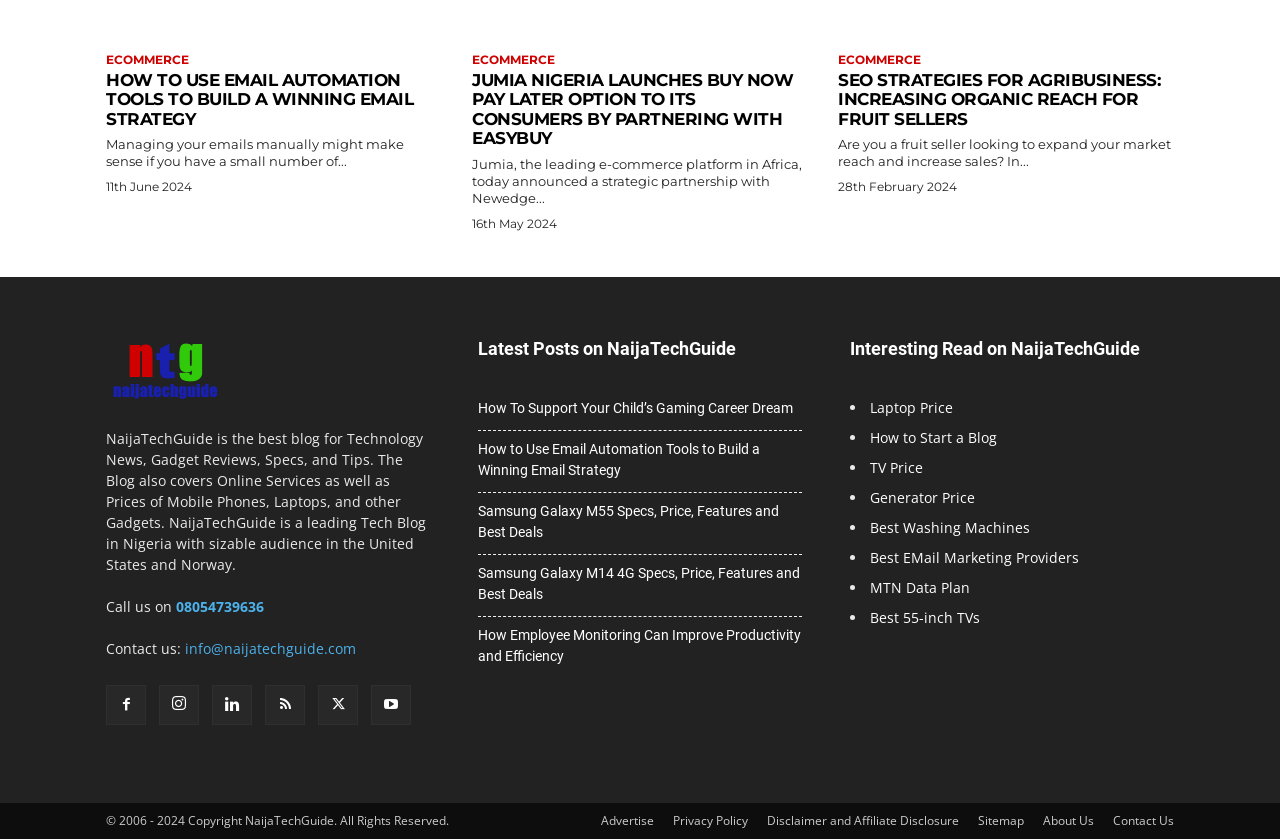What is the contact email of the blog?
Provide an in-depth and detailed answer to the question.

The contact email of the blog can be found in the 'Contact us' section, where it is written 'Contact us: info@naijatechguide.com'.